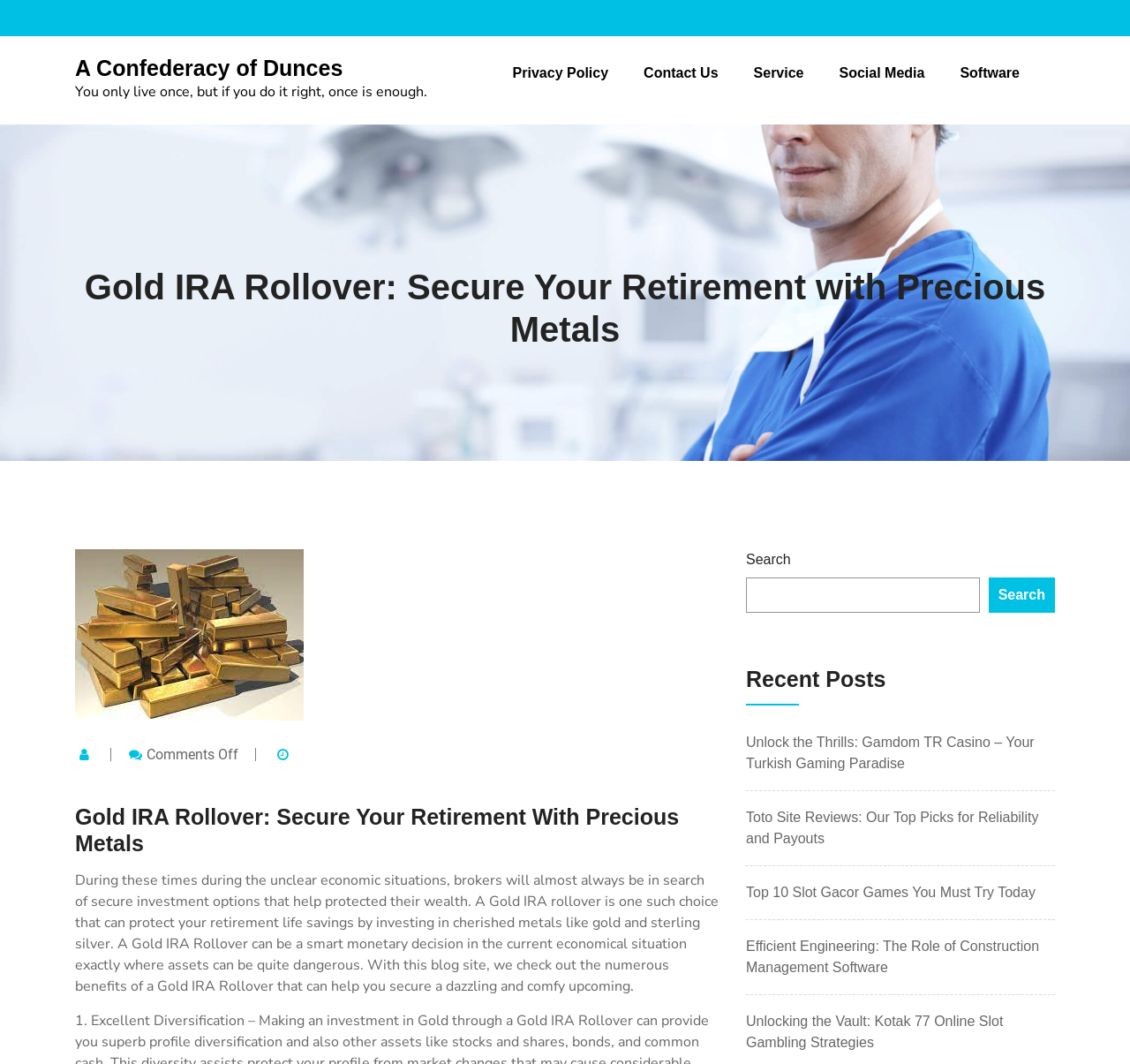Answer this question using a single word or a brief phrase:
What is the topic of the first recent post?

Gamdom TR Casino